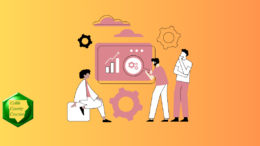How many individuals are depicted in the image?
Refer to the screenshot and respond with a concise word or phrase.

Three